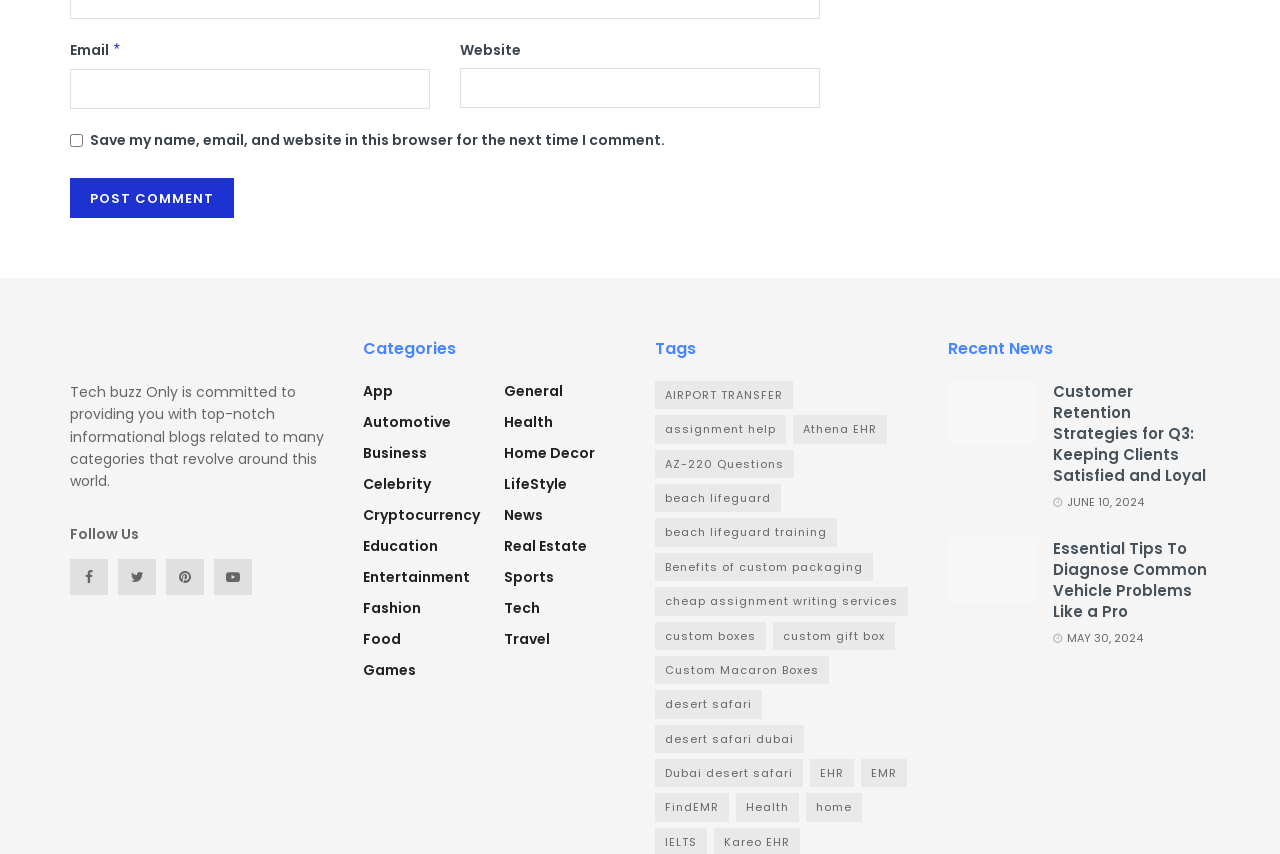How many categories are listed?
Look at the image and answer the question using a single word or phrase.

17